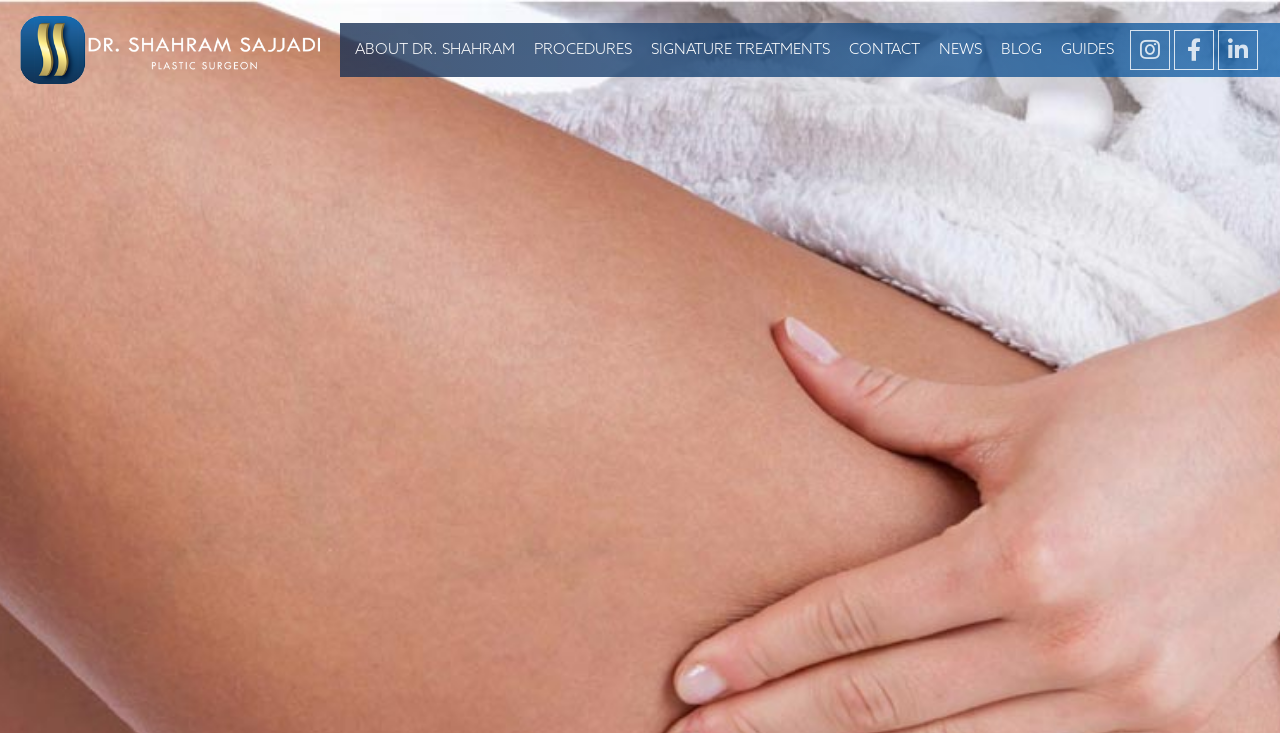Determine the bounding box coordinates of the section I need to click to execute the following instruction: "Read the blog". Provide the coordinates as four float numbers between 0 and 1, i.e., [left, top, right, bottom].

[0.782, 0.031, 0.814, 0.105]